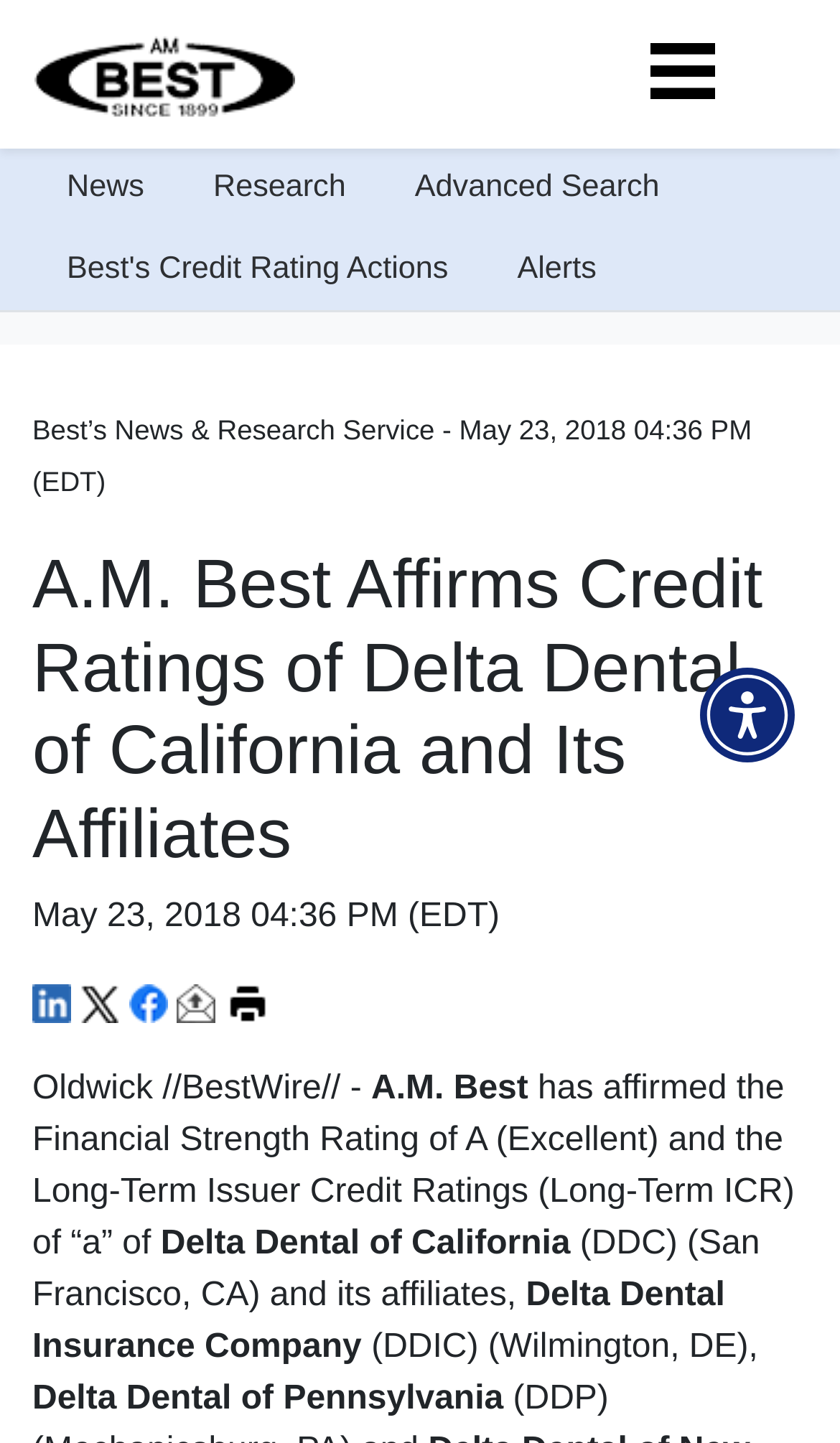What is the name of the company whose credit ratings are affirmed?
Based on the screenshot, give a detailed explanation to answer the question.

By analyzing the webpage content, specifically the StaticText element with the text 'Delta Dental of California', we can identify the company whose credit ratings are affirmed as Delta Dental of California.